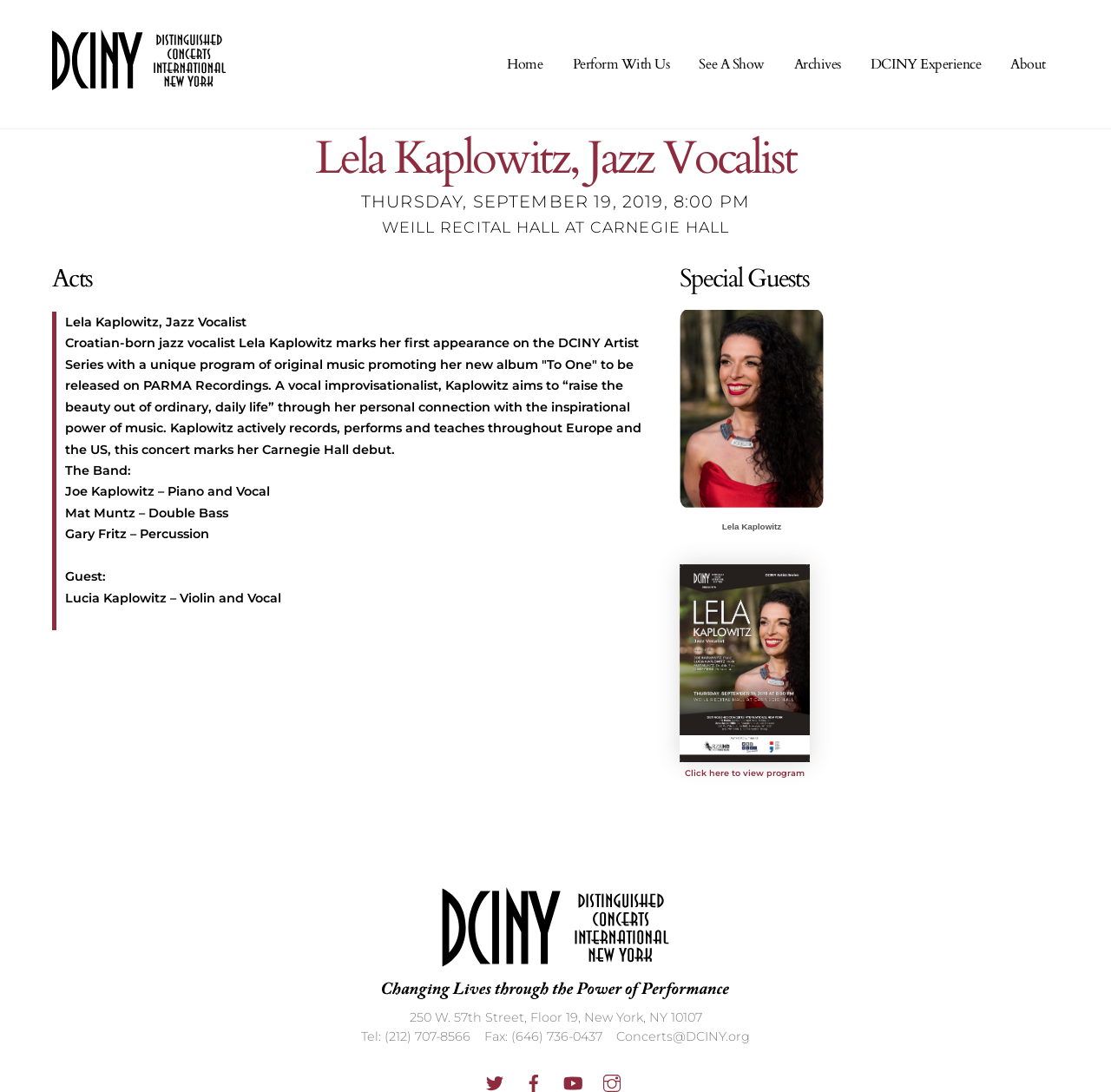What is the address of DCINY?
Provide a short answer using one word or a brief phrase based on the image.

250 W. 57th Street, Floor 19, New York, NY 10107